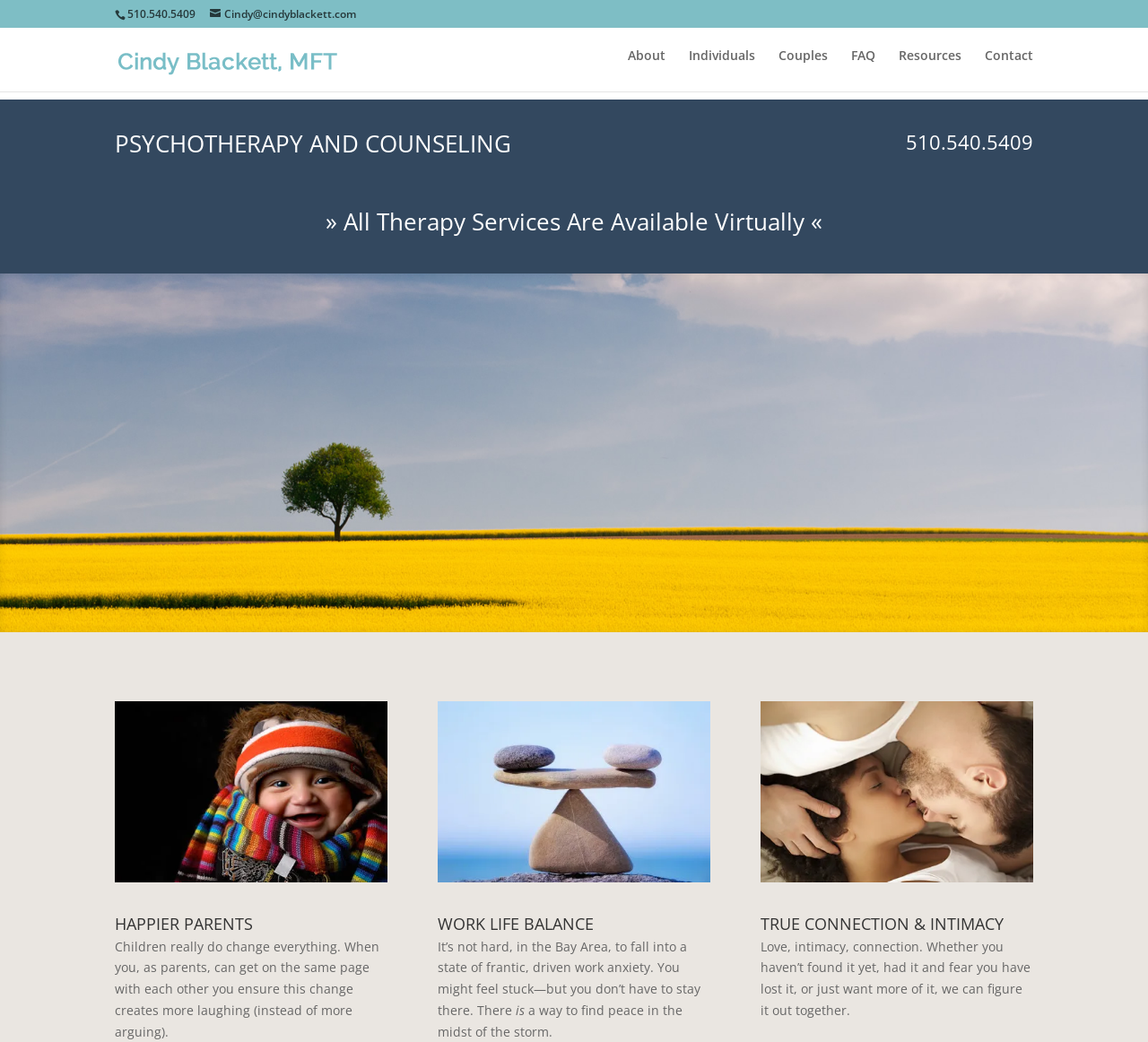Bounding box coordinates are given in the format (top-left x, top-left y, bottom-right x, bottom-right y). All values should be floating point numbers between 0 and 1. Provide the bounding box coordinate for the UI element described as: Couples

[0.678, 0.055, 0.721, 0.096]